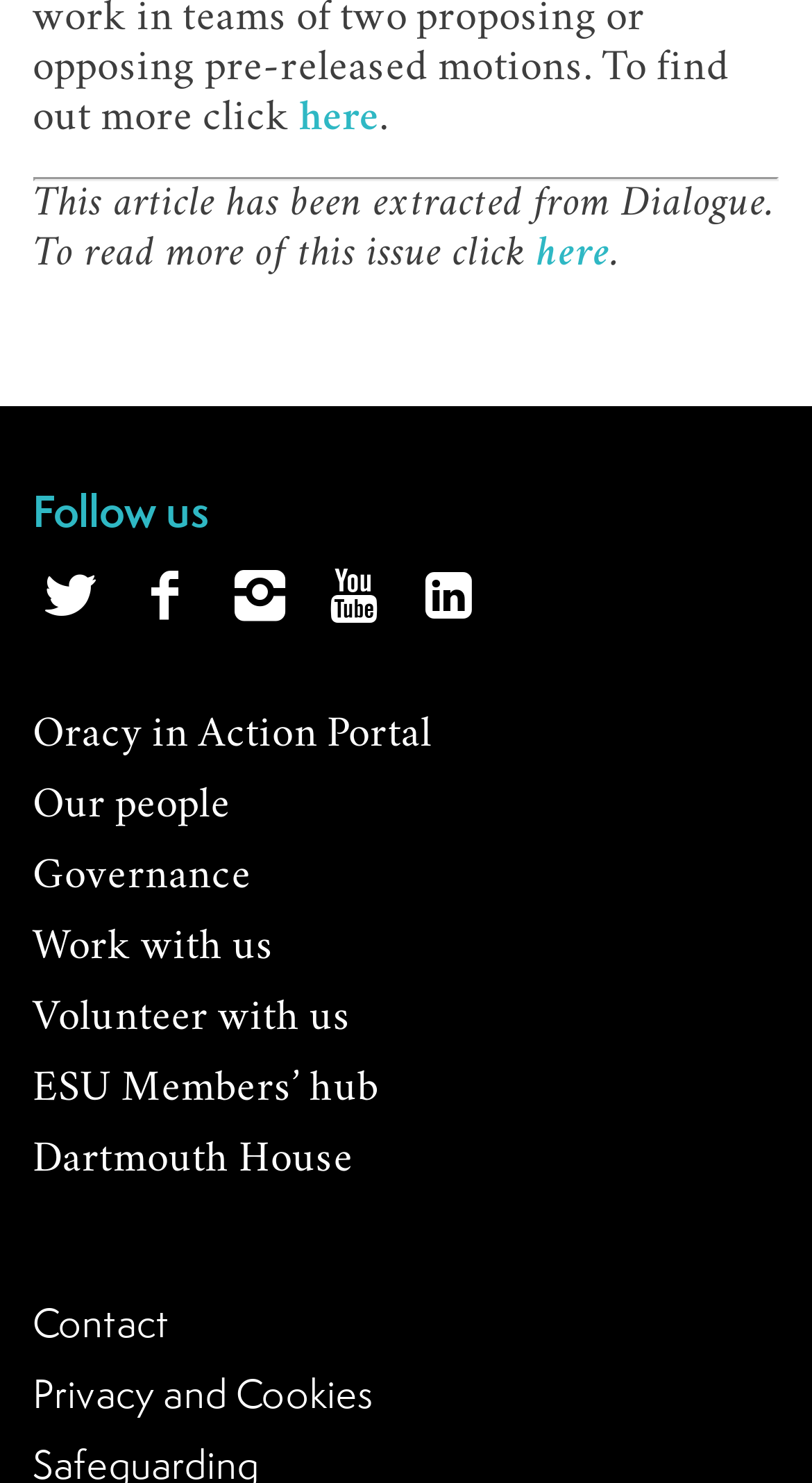What is the purpose of the 'here' link?
Please interpret the details in the image and answer the question thoroughly.

The 'here' link is placed next to the text 'To read more of this issue click', which suggests that clicking on the link will allow the user to read more of the current issue.